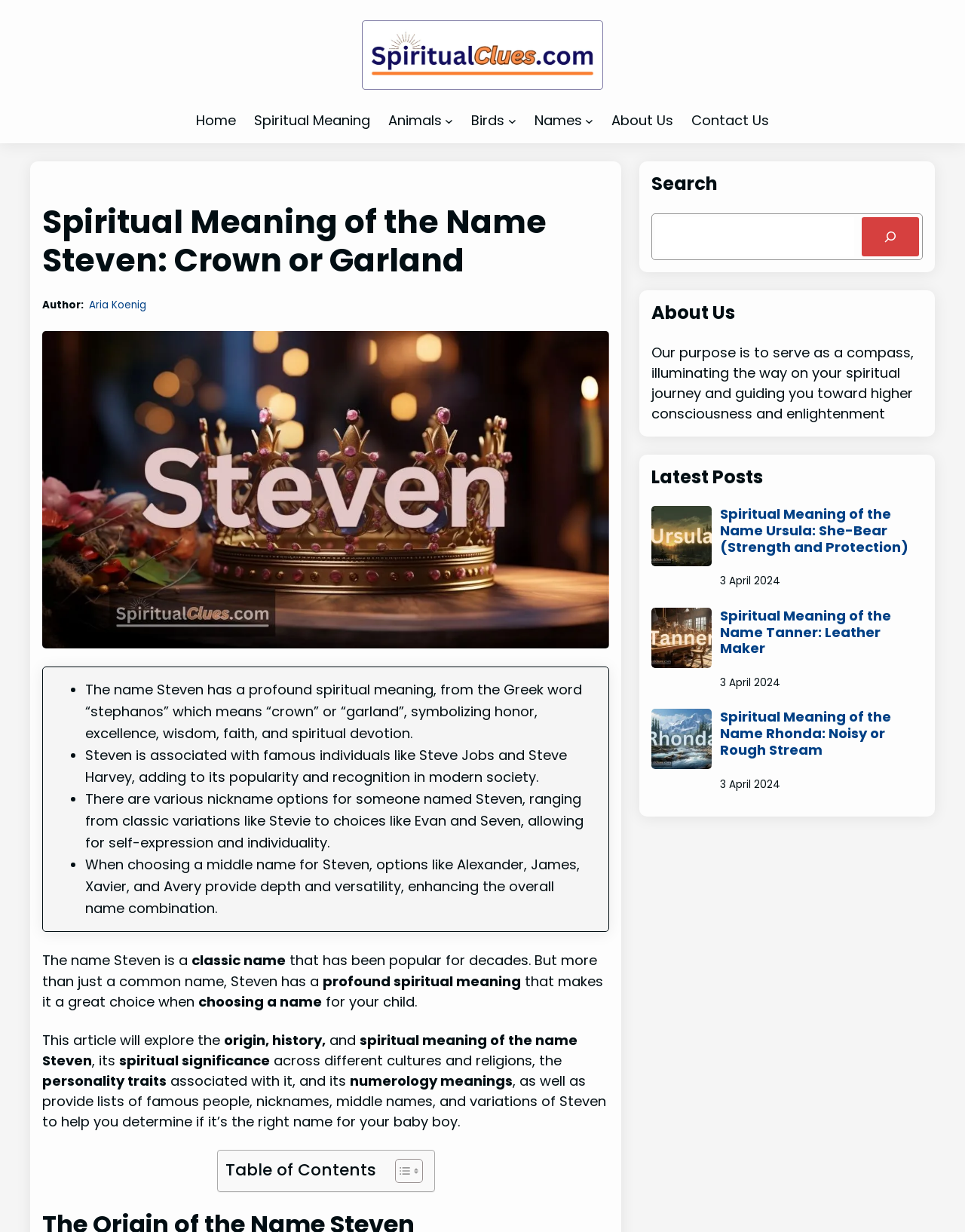Determine the bounding box coordinates of the clickable region to carry out the instruction: "Click the 'About us' link".

None